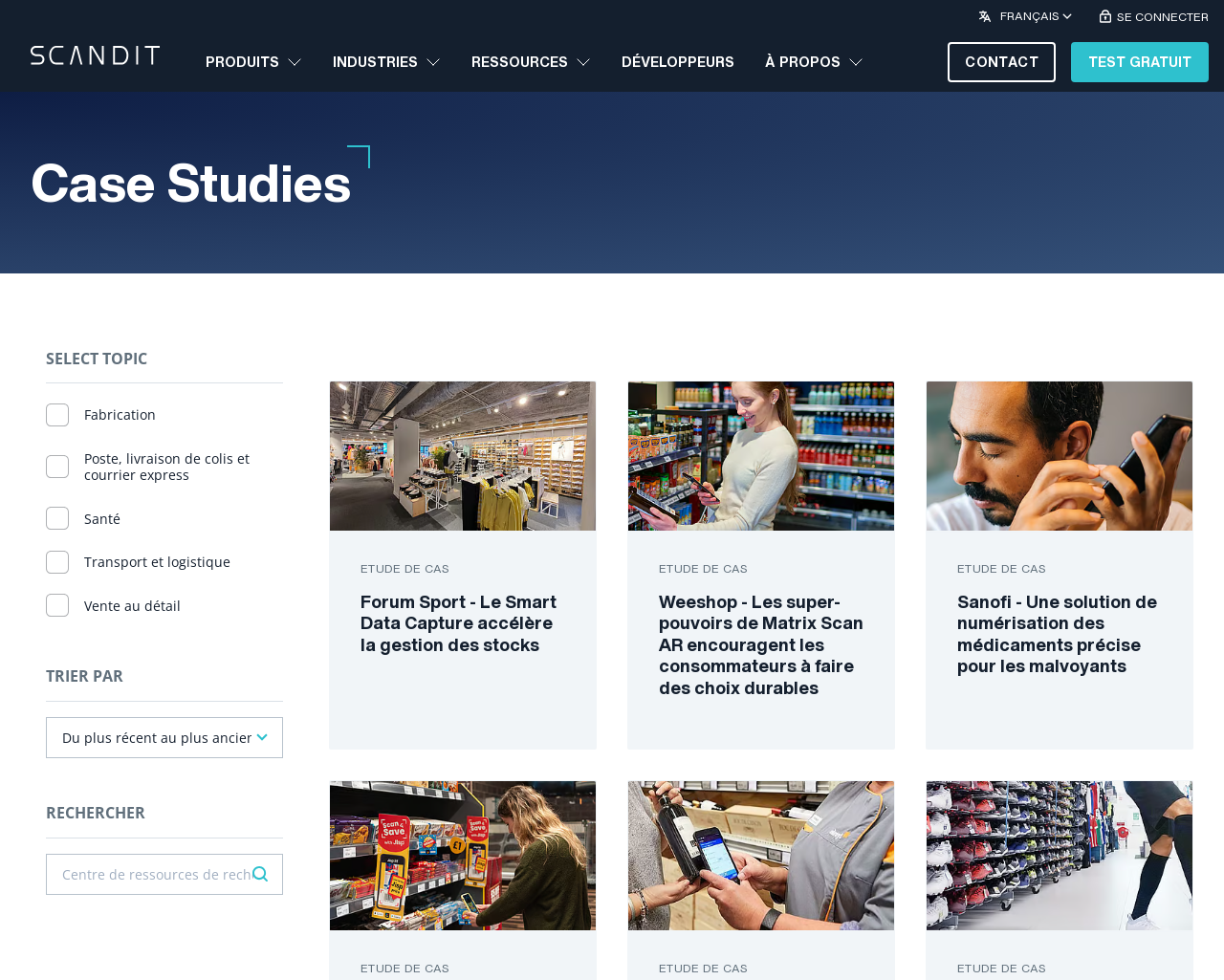Determine the bounding box coordinates for the area you should click to complete the following instruction: "Search for a case study".

[0.038, 0.871, 0.231, 0.913]